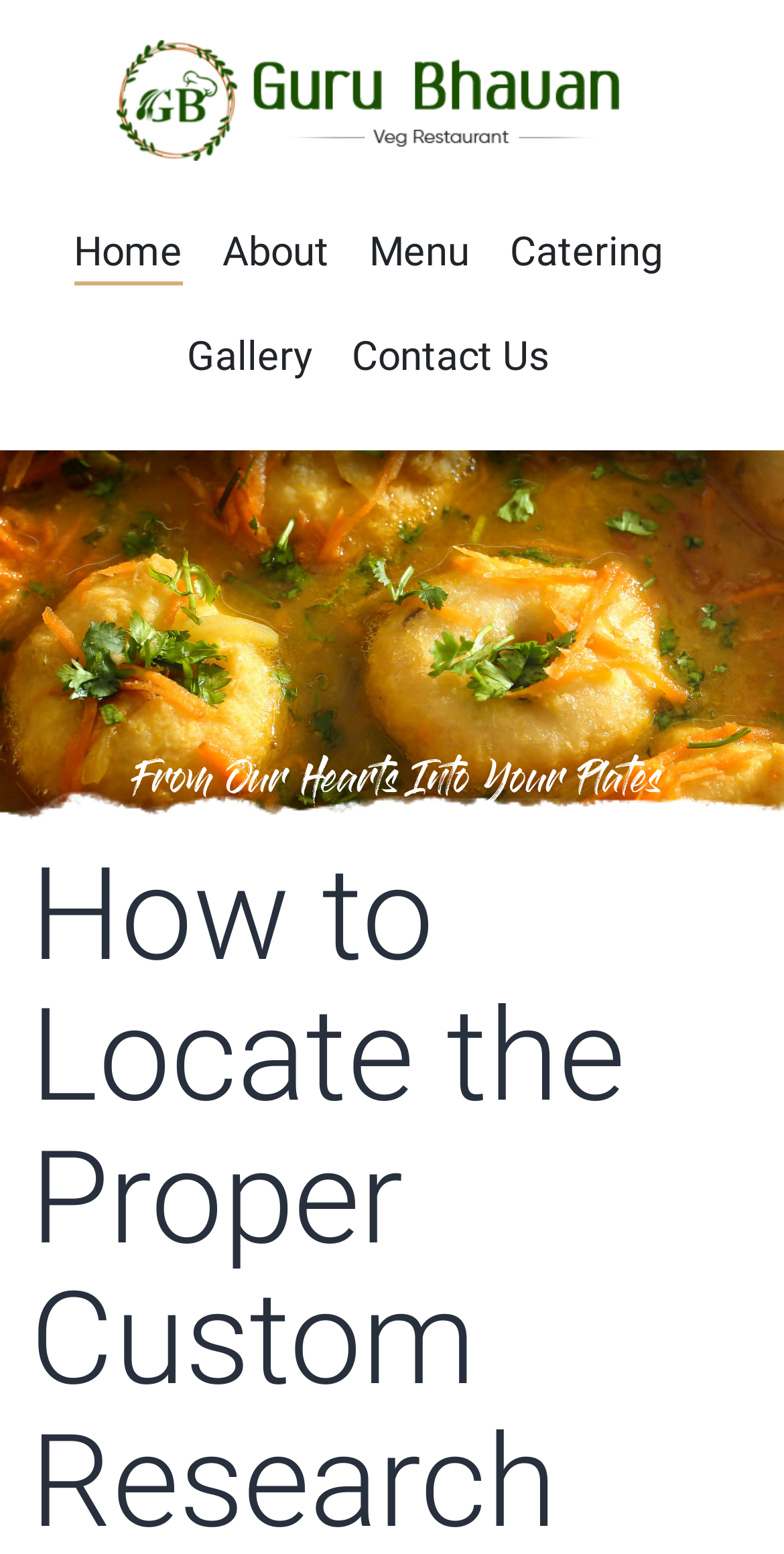What is the name of the hotel?
Refer to the image and provide a one-word or short phrase answer.

Guru Bhavan